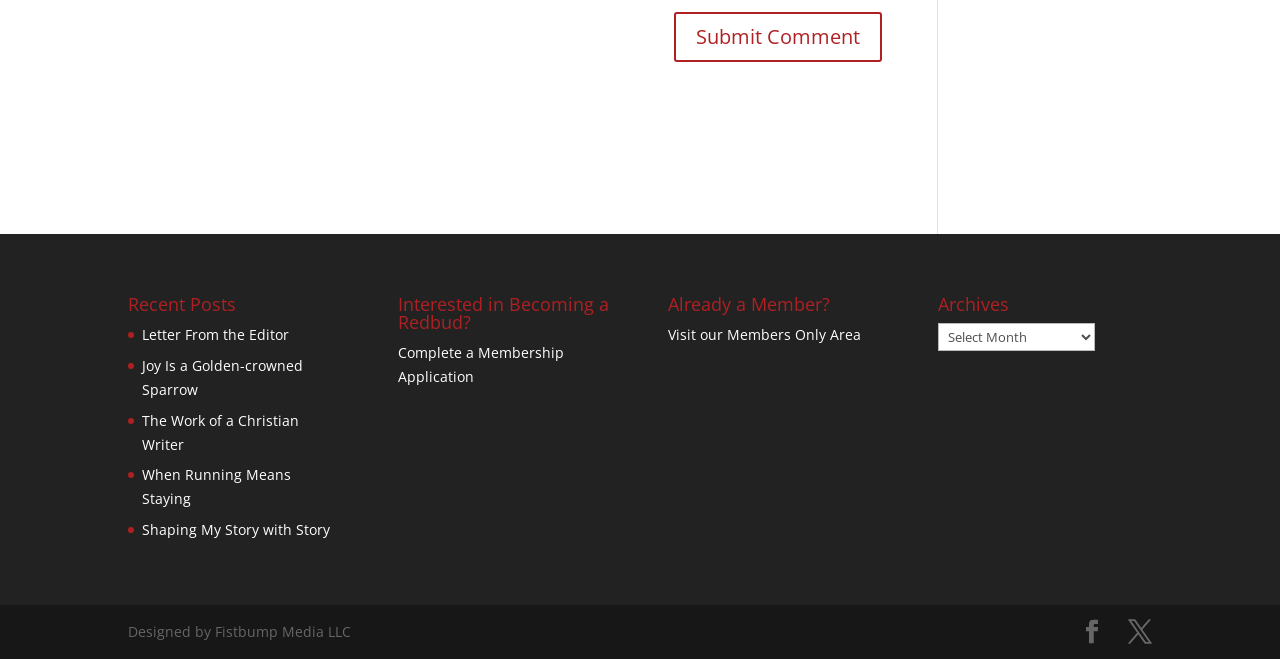Point out the bounding box coordinates of the section to click in order to follow this instruction: "Read the letter from the editor".

[0.111, 0.494, 0.226, 0.523]